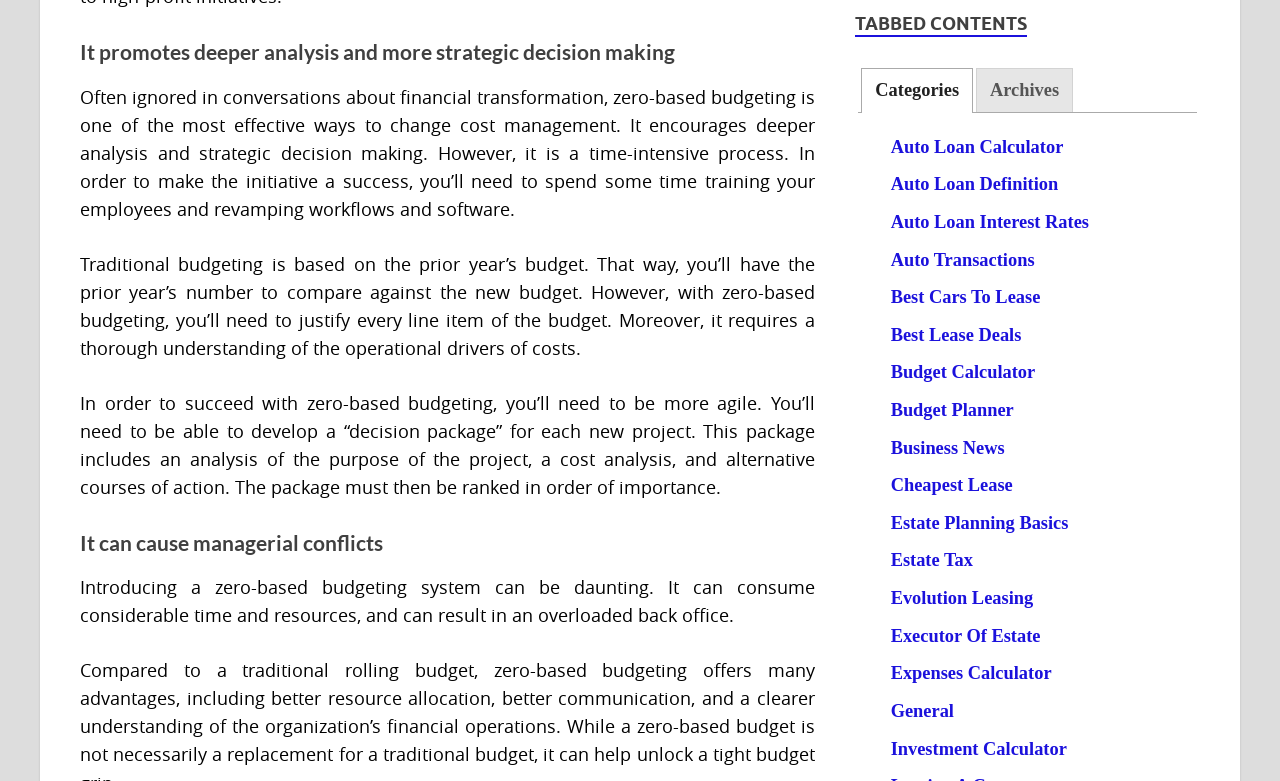What is the purpose of a 'decision package' in zero-based budgeting?
Answer the question based on the image using a single word or a brief phrase.

To analyze and rank projects